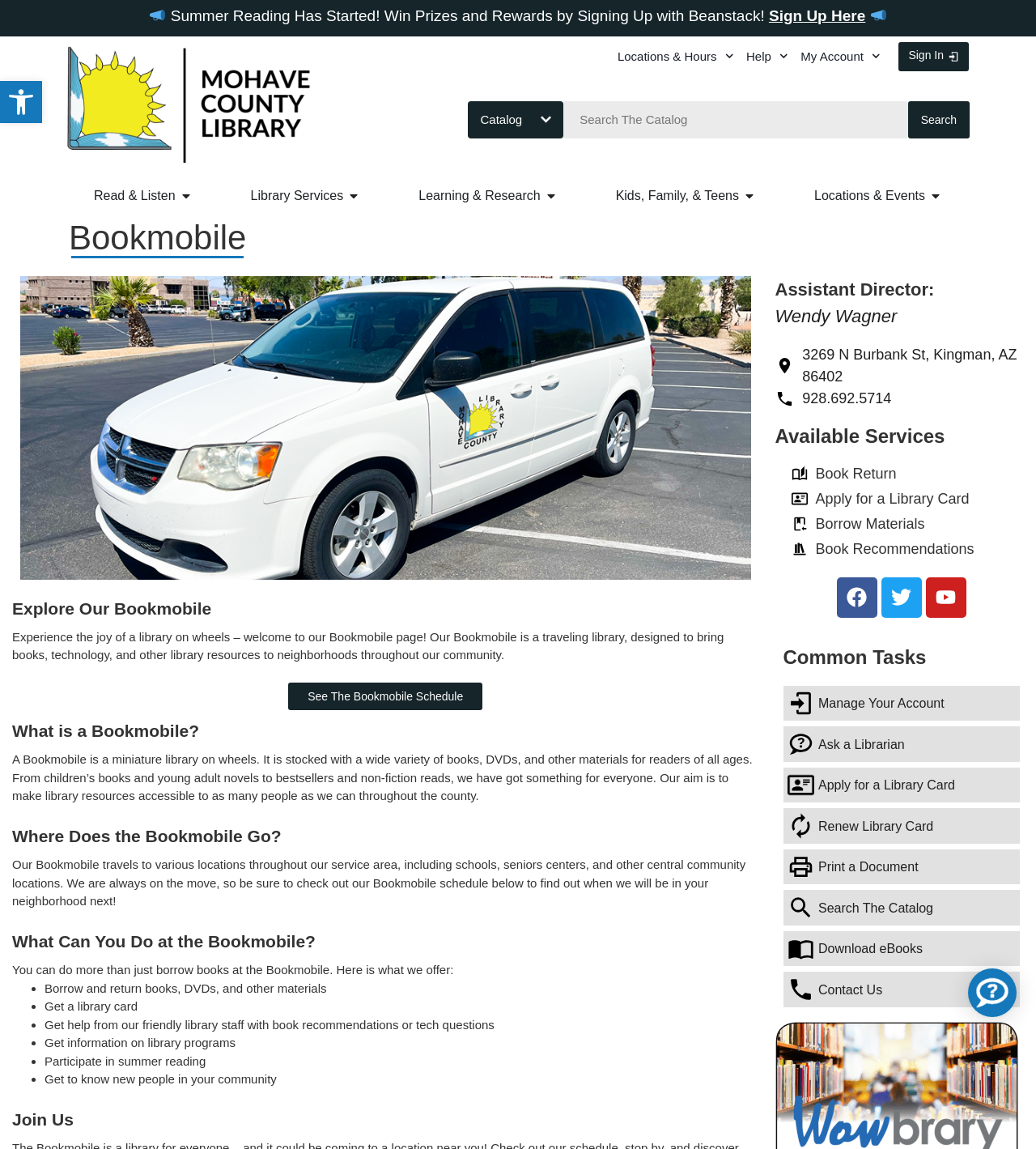What is the Bookmobile?
Give a thorough and detailed response to the question.

I found this answer by reading the static text 'A Bookmobile is a miniature library on wheels. It is stocked with a wide variety of books, DVDs, and other materials for readers of all ages.' which provides a clear definition of what a Bookmobile is.